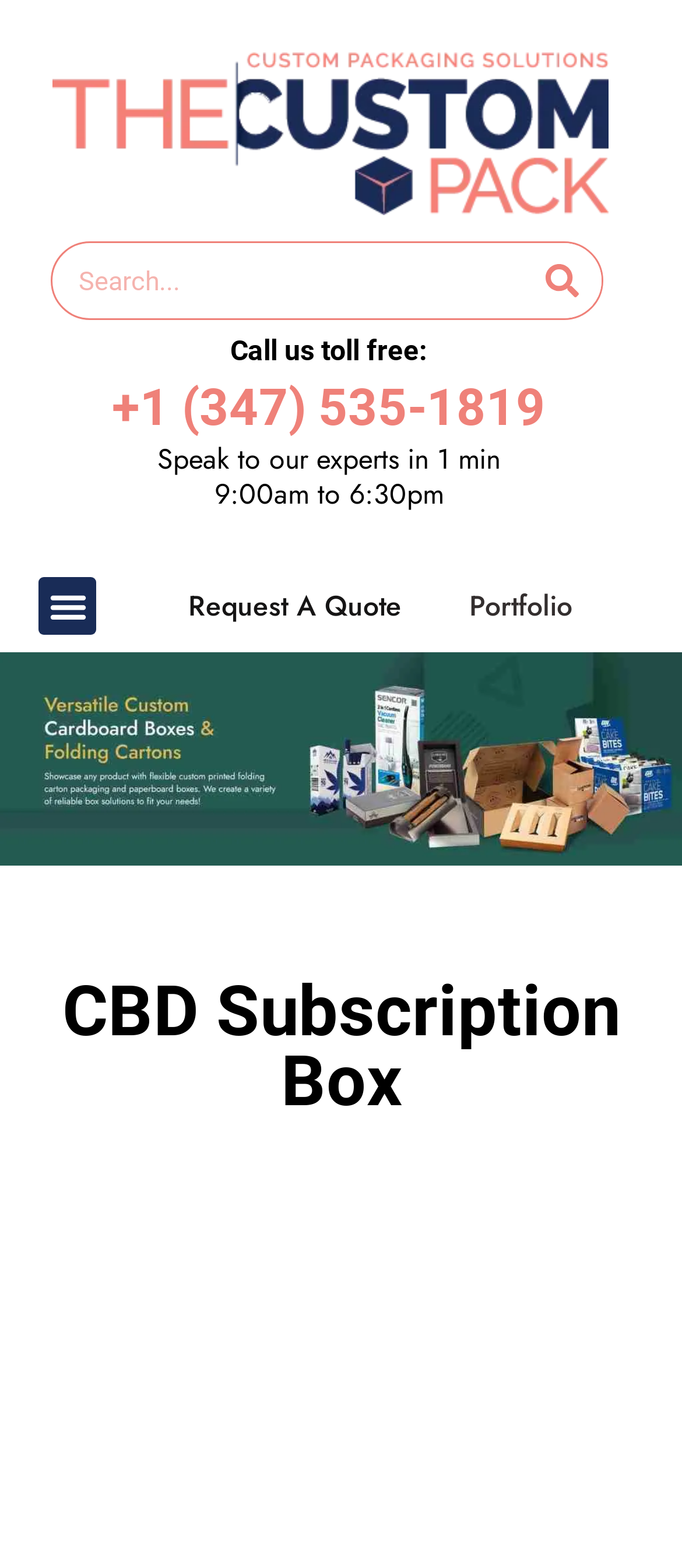Determine the bounding box coordinates for the HTML element described here: "How do you know?".

None